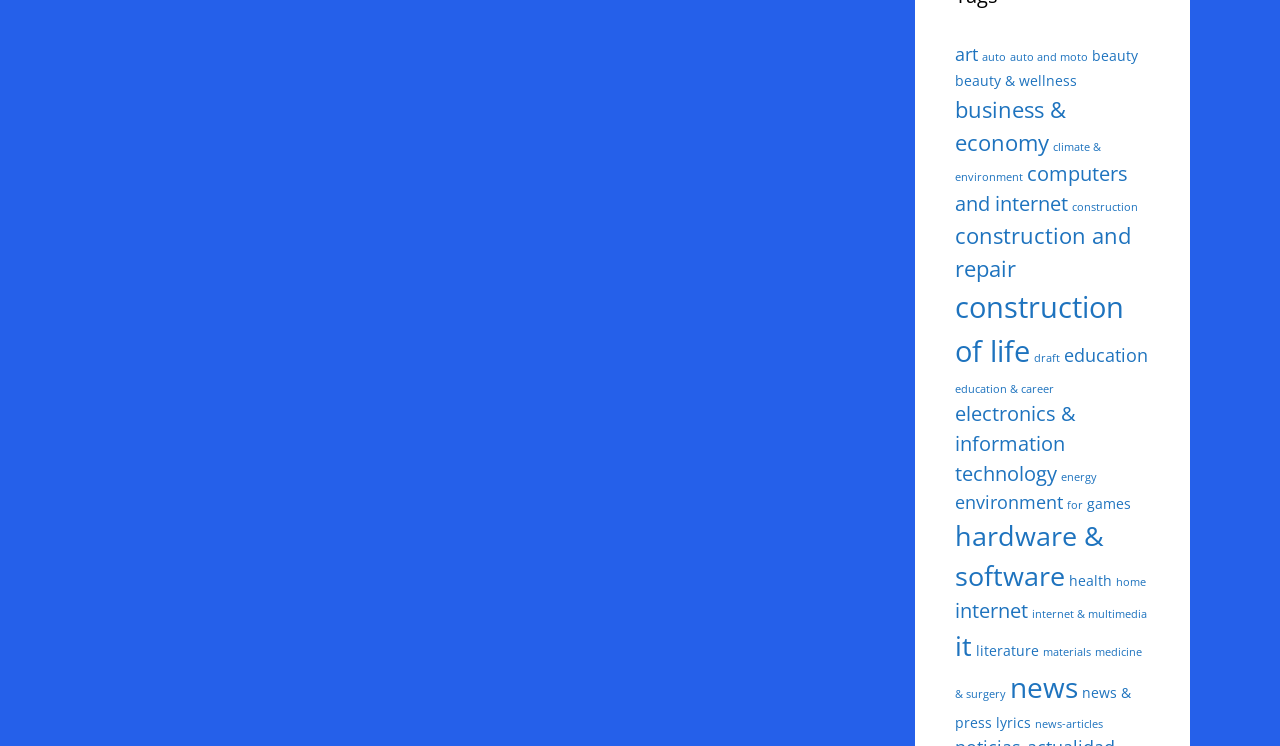Use a single word or phrase to answer the question: 
How many categories are related to technology?

5